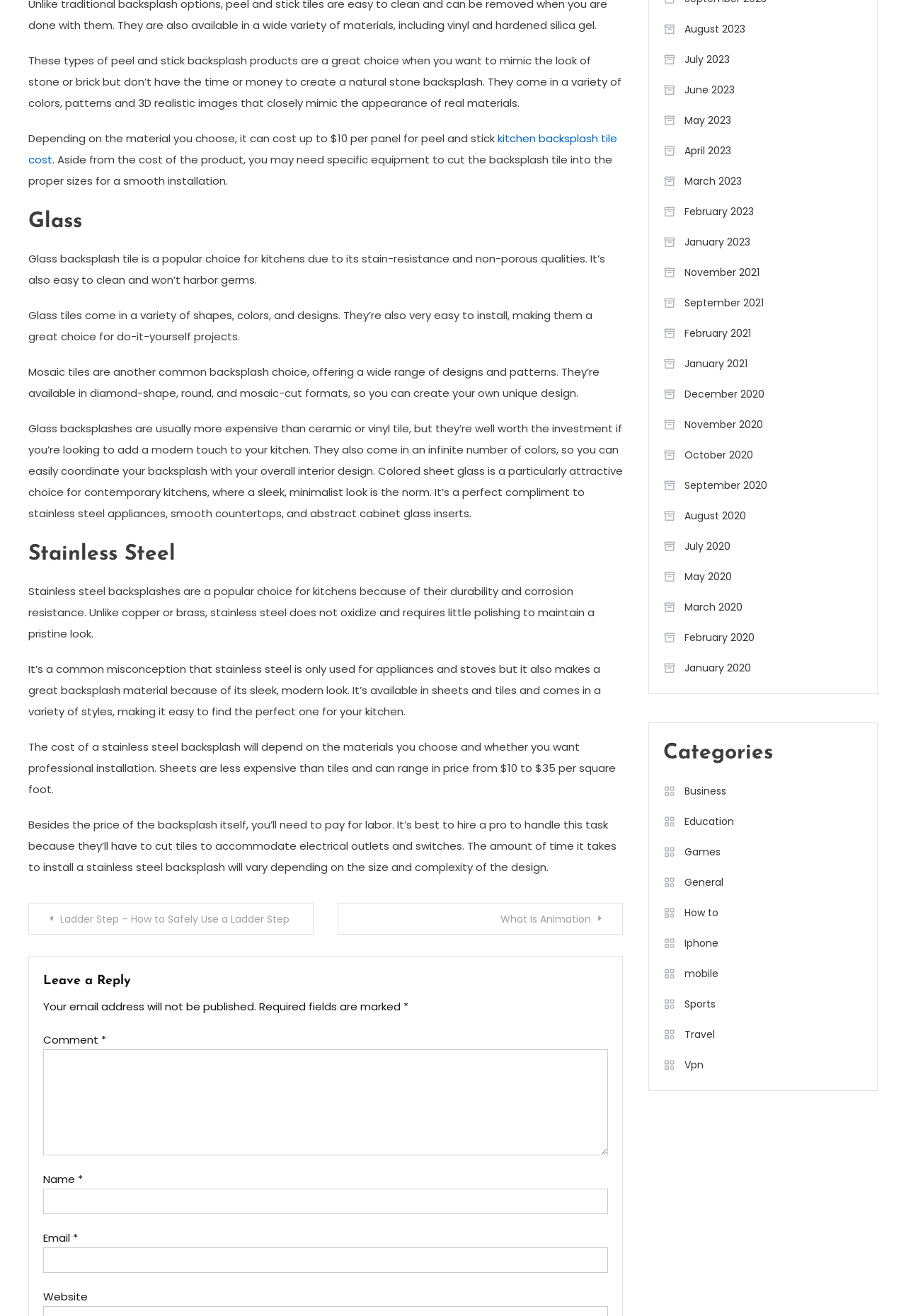Please locate the bounding box coordinates of the element that should be clicked to complete the given instruction: "Click on the 'Posts' navigation".

[0.031, 0.686, 0.688, 0.71]